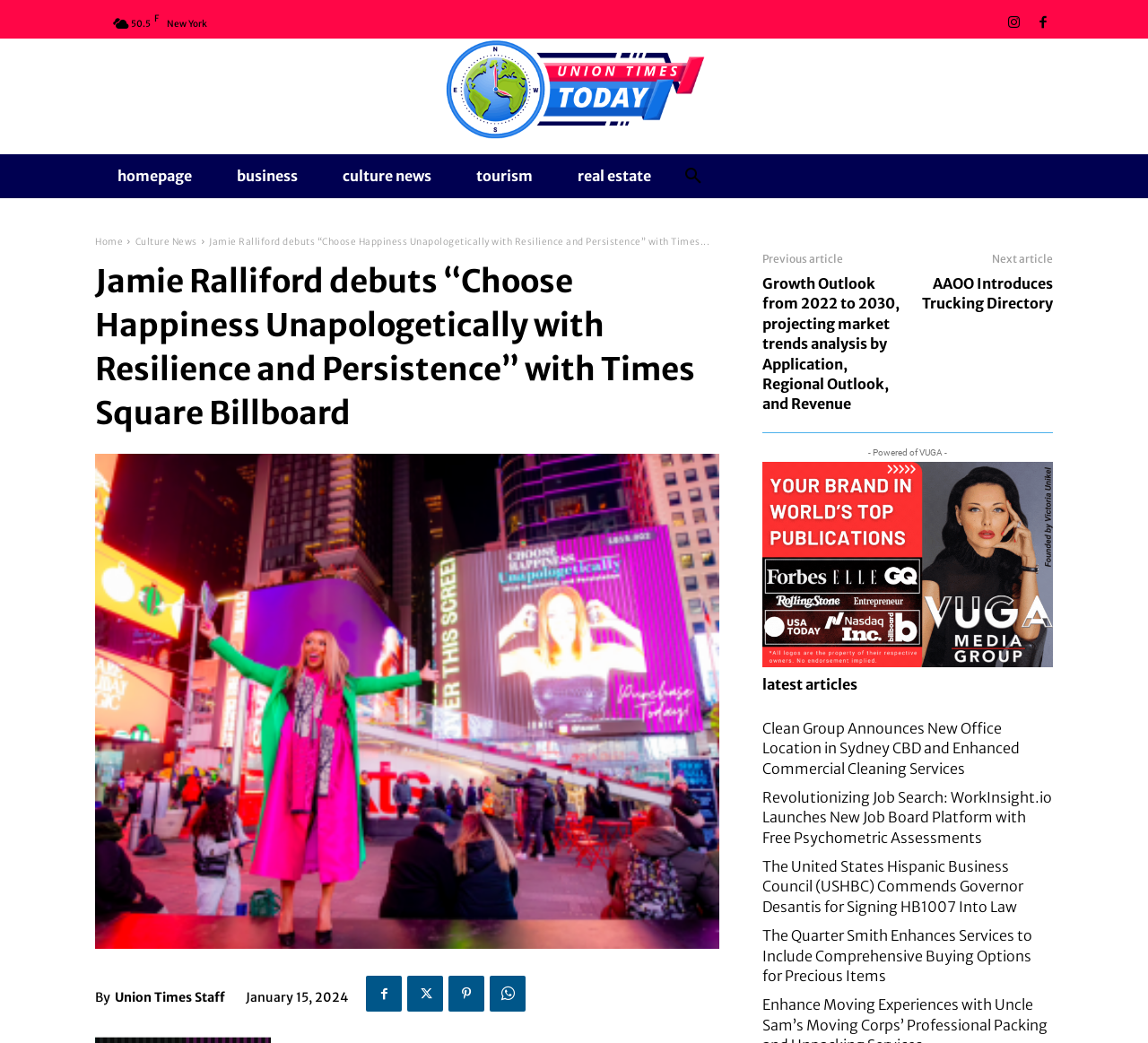Identify the bounding box coordinates for the element you need to click to achieve the following task: "Search for something". Provide the bounding box coordinates as four float numbers between 0 and 1, in the form [left, top, right, bottom].

[0.587, 0.15, 0.621, 0.188]